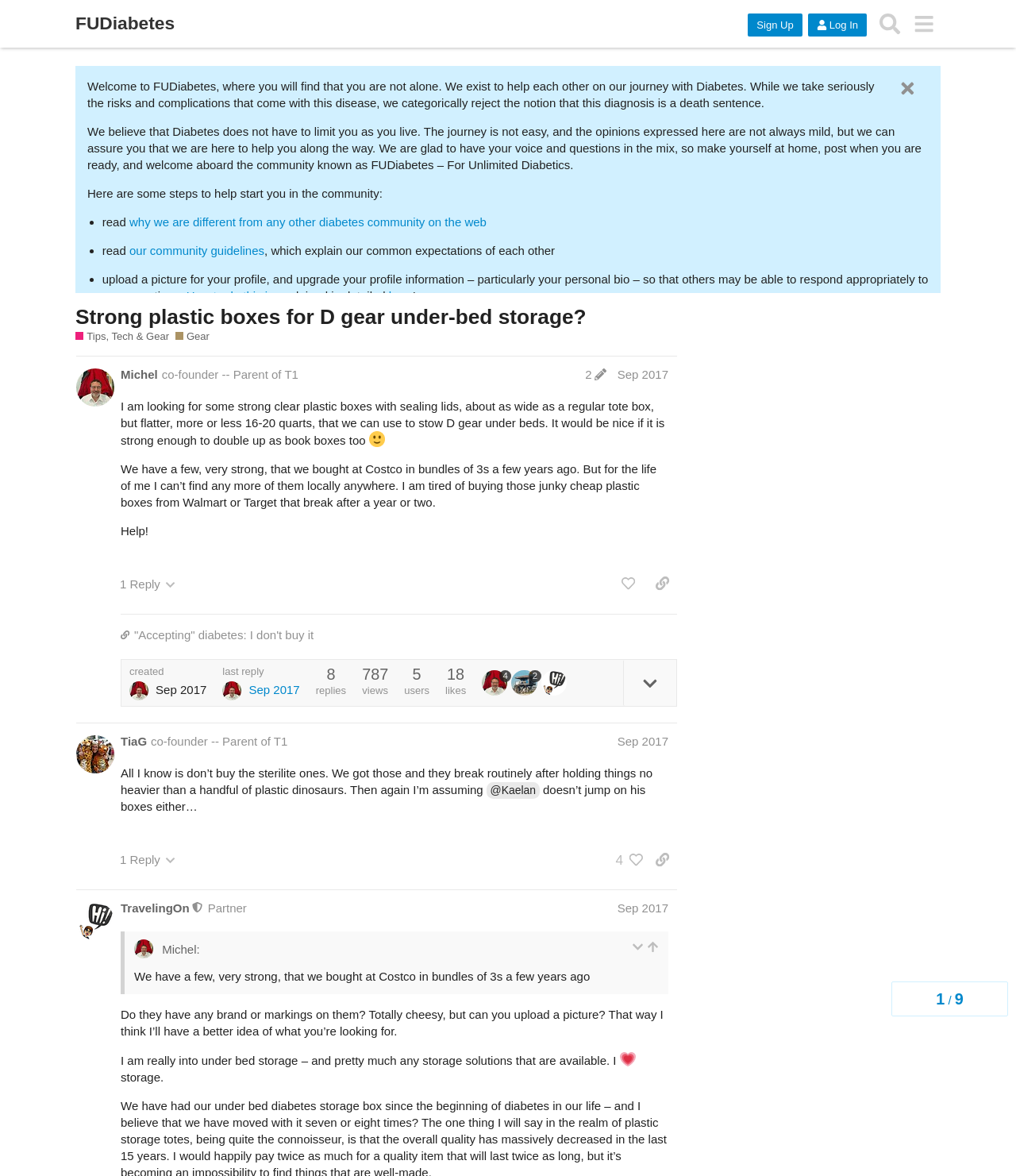Determine the bounding box coordinates (top-left x, top-left y, bottom-right x, bottom-right y) of the UI element described in the following text: Sep 2017

[0.767, 0.53, 0.817, 0.544]